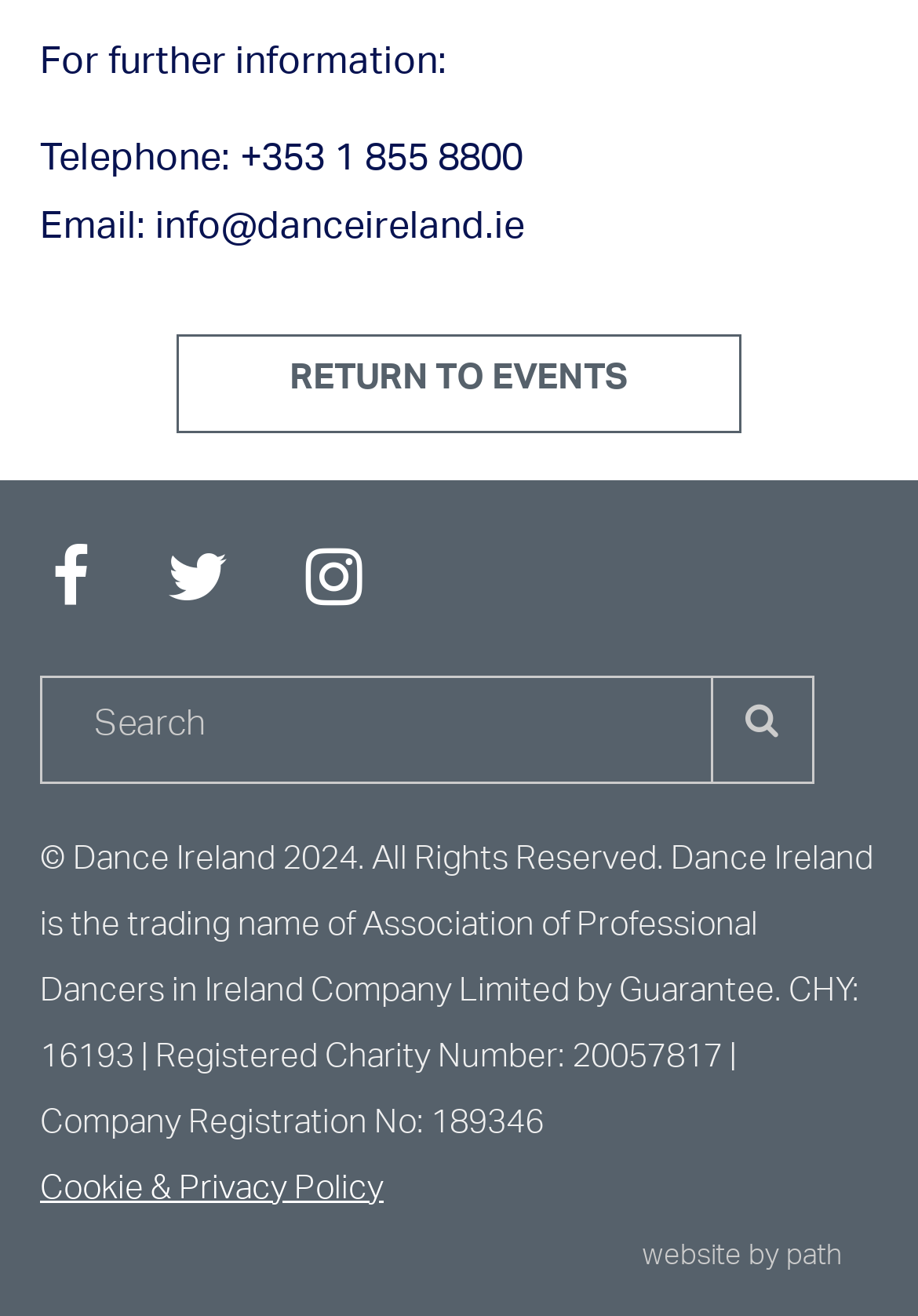Please identify the bounding box coordinates of the clickable element to fulfill the following instruction: "View Cookie & Privacy Policy". The coordinates should be four float numbers between 0 and 1, i.e., [left, top, right, bottom].

[0.044, 0.881, 0.956, 0.931]